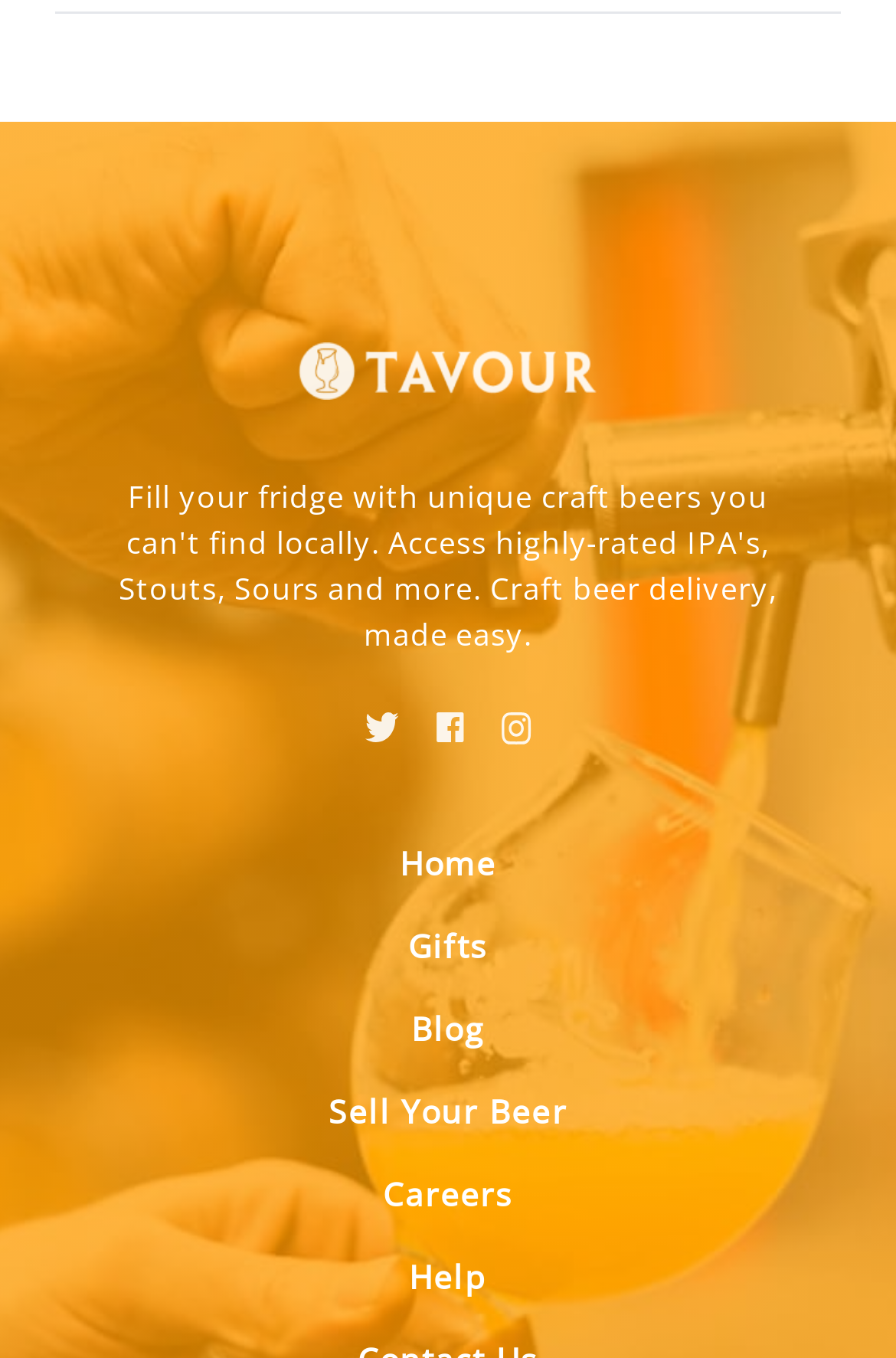Locate the bounding box coordinates of the segment that needs to be clicked to meet this instruction: "check Help page".

[0.436, 0.909, 0.564, 0.97]